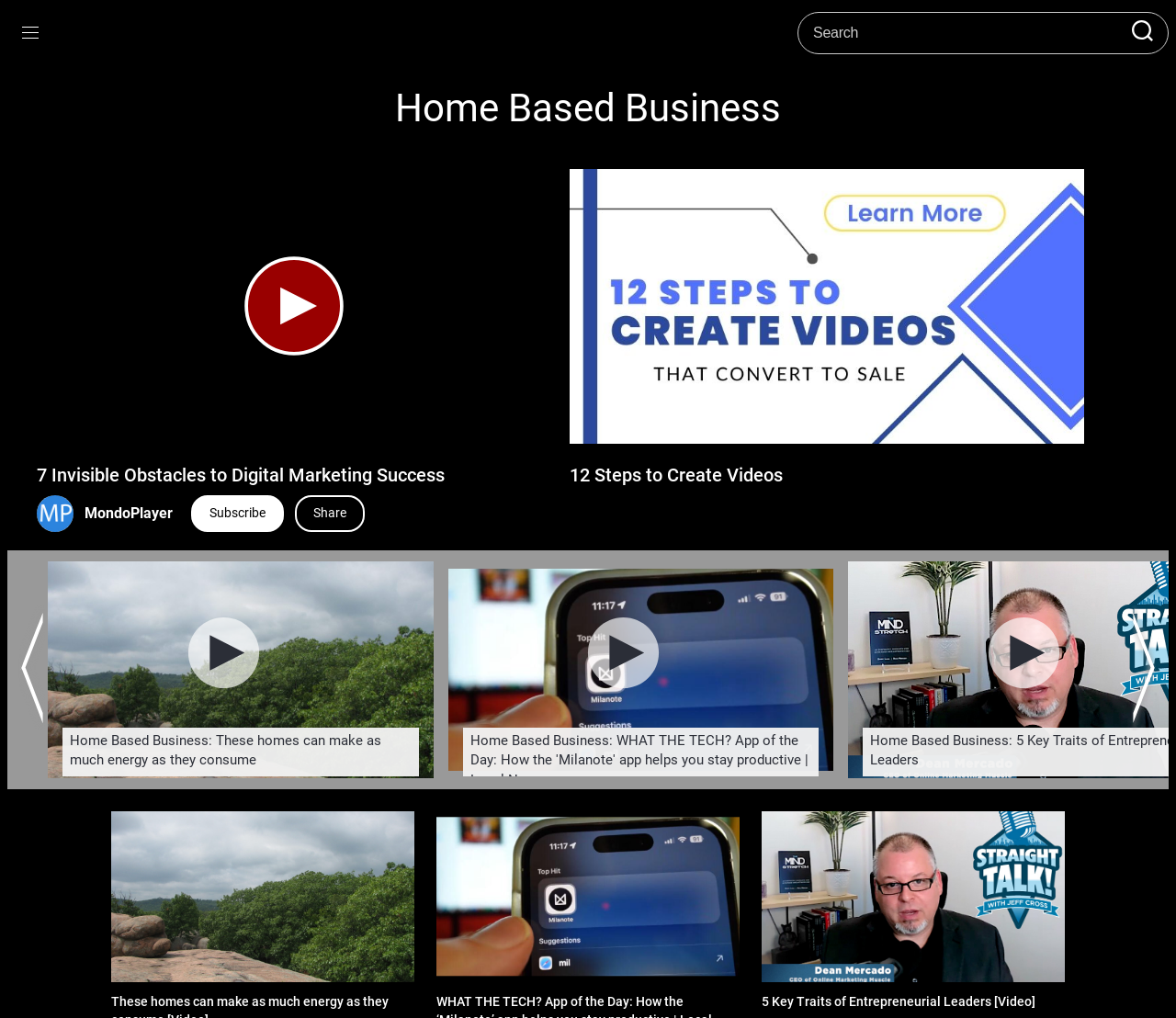How many images are on this webpage?
Based on the image, give a one-word or short phrase answer.

9